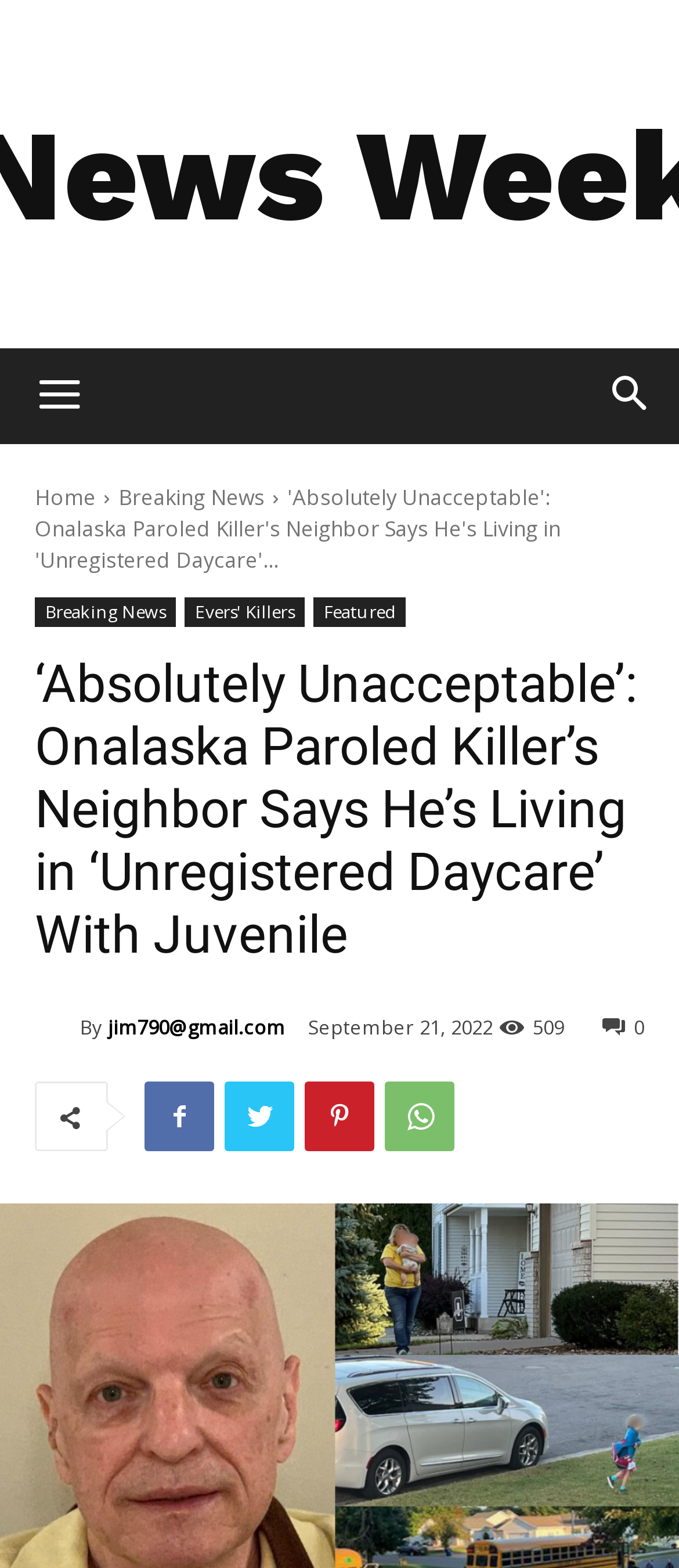How many comments are there on this article?
Provide a one-word or short-phrase answer based on the image.

509